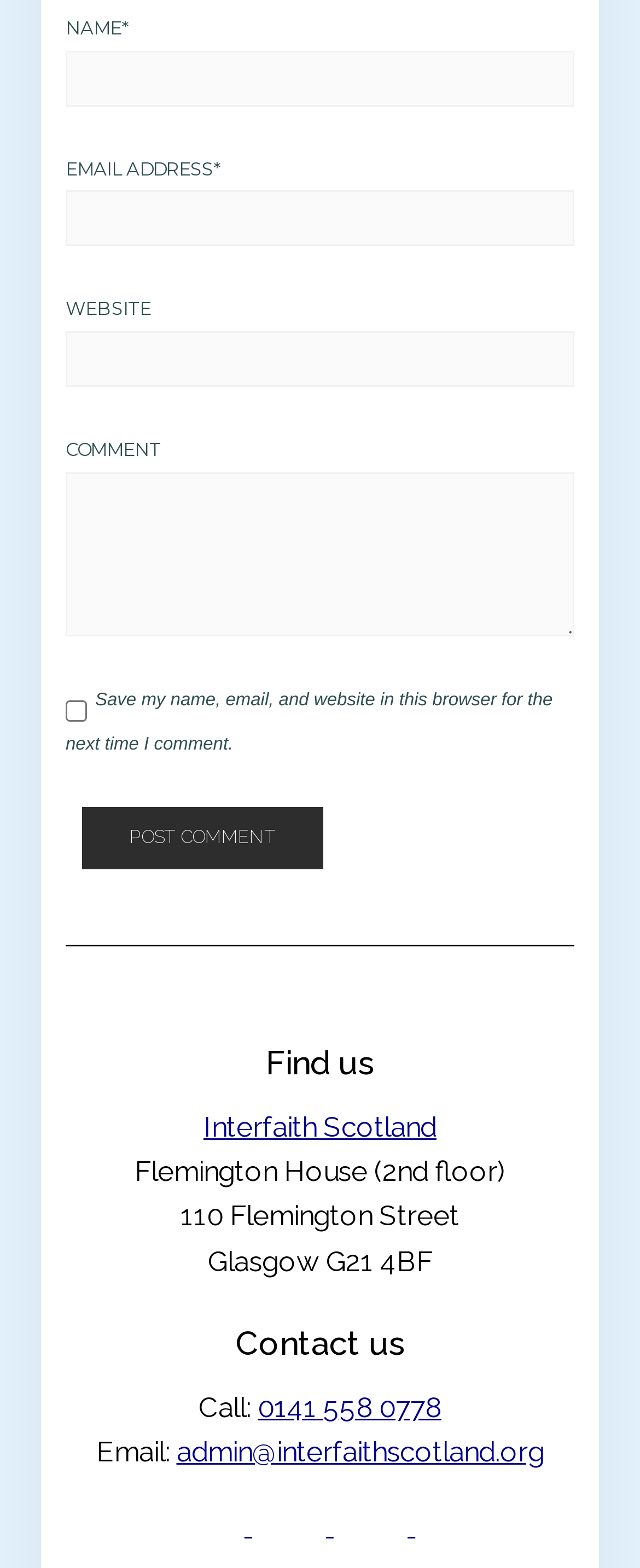Pinpoint the bounding box coordinates for the area that should be clicked to perform the following instruction: "Input your email address".

[0.103, 0.122, 0.897, 0.157]